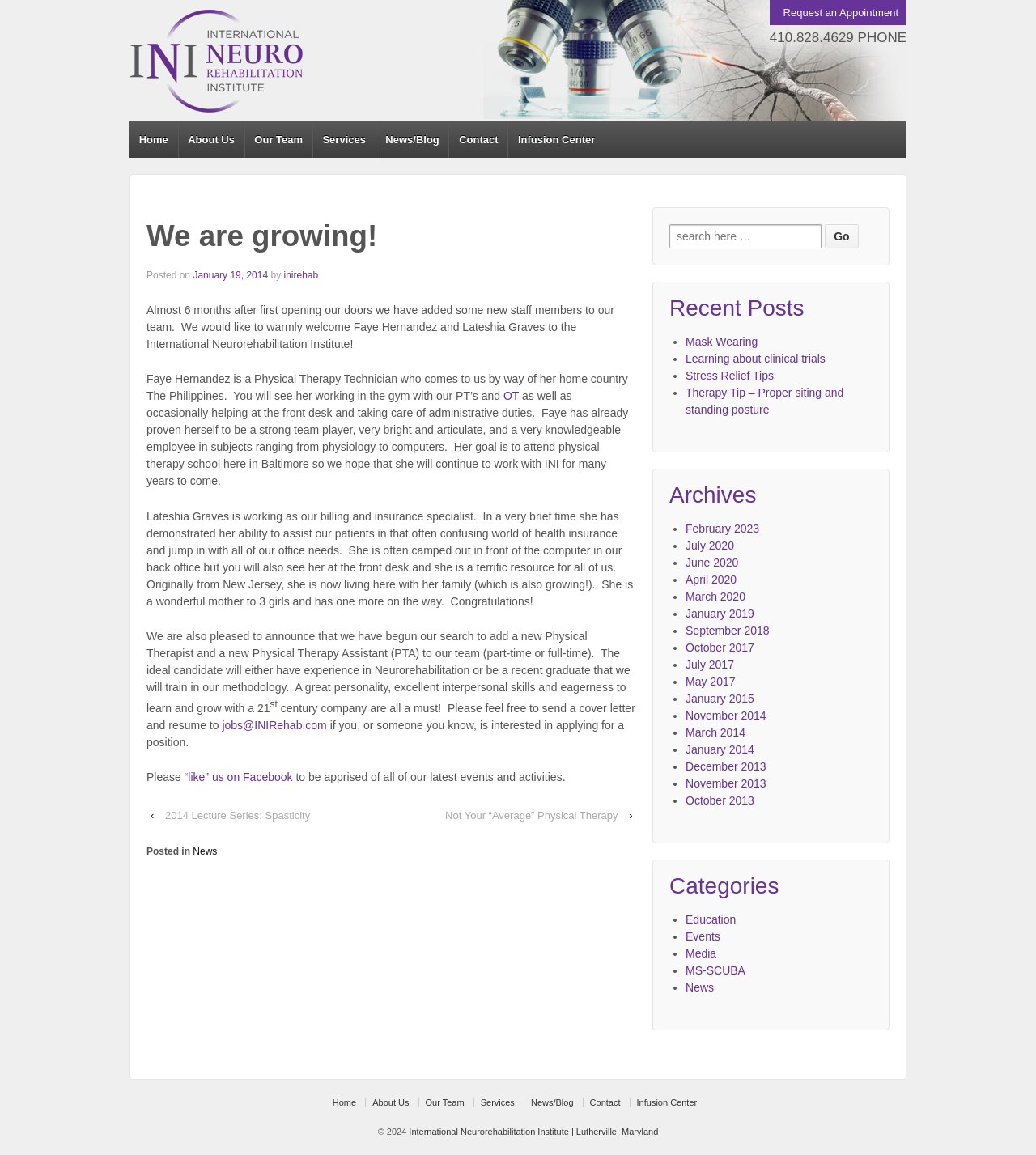Give a complete and precise description of the webpage's appearance.

The webpage is announcing the addition of new team members to the International Neurorehabilitation Institute. At the top of the page, there is a logo and a navigation menu with links to different sections of the website, including "Home", "About Us", "Our Team", "Services", "News/Blog", "Contact", and "Infusion Center". 

Below the navigation menu, there is a heading "We are growing!" followed by a brief introduction to the new team members, Faye Hernandez and Lateshia Graves. Their roles and backgrounds are described in detail, along with their goals and aspirations.

The page also announces that the institute is searching for a new Physical Therapist and a new Physical Therapy Assistant to join their team. The ideal candidate should have experience in Neurorehabilitation or be a recent graduate willing to learn and grow with the company.

On the right side of the page, there is a section with links to recent posts, including "Mask Wearing", "Learning about clinical trials", "Stress Relief Tips", and "Therapy Tip – Proper siting and standing posture". Below this section, there is an archive of past posts organized by month and year.

At the bottom of the page, there is a call to action to "like" the institute's Facebook page to stay updated on their latest events and activities.